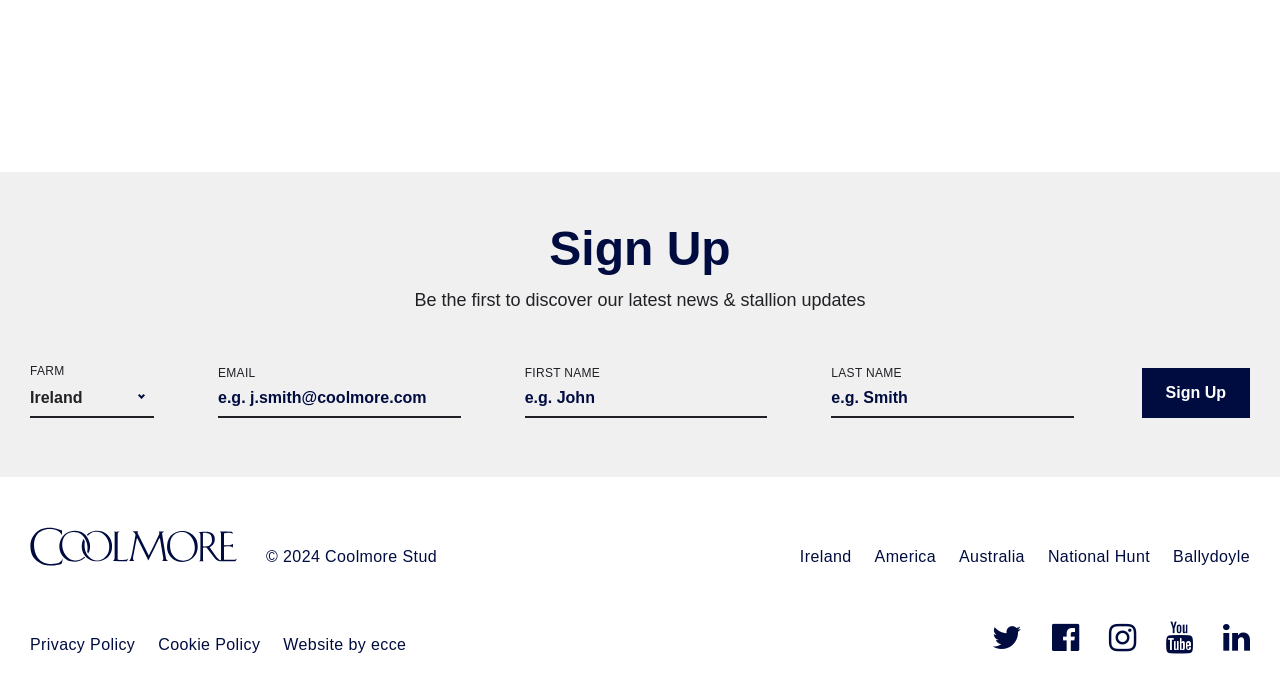Reply to the question with a brief word or phrase: What is the purpose of the webpage?

Sign up for news and updates